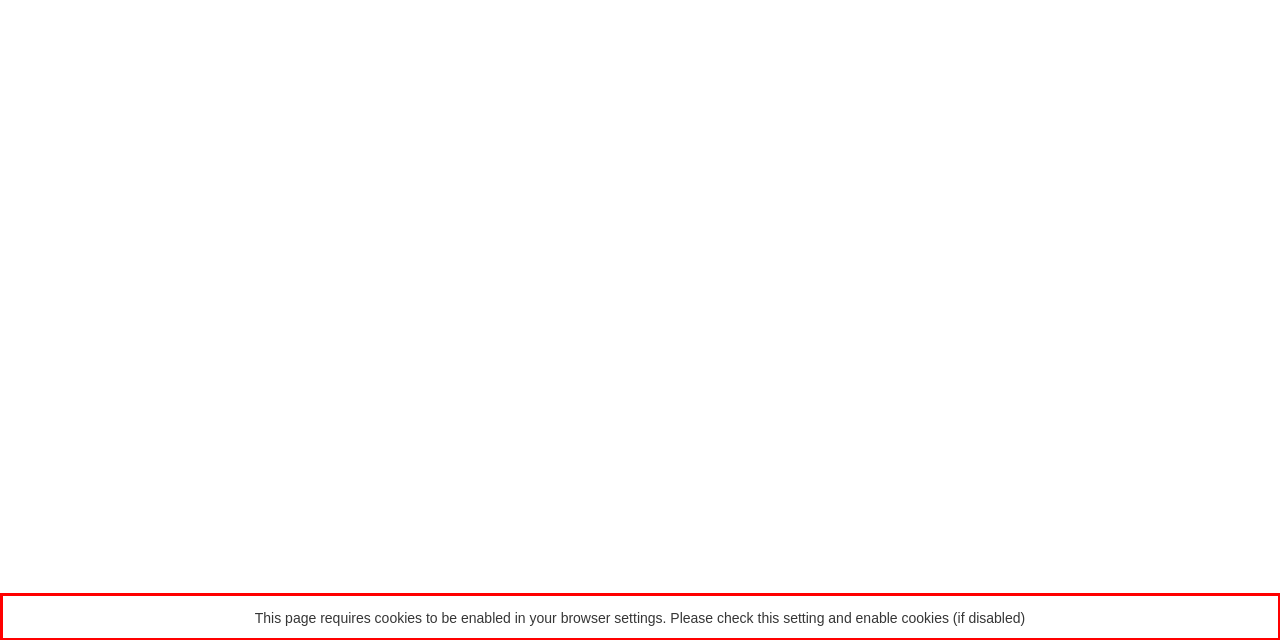Given a screenshot of a webpage, identify the red bounding box and perform OCR to recognize the text within that box.

This page requires cookies to be enabled in your browser settings. Please check this setting and enable cookies (if disabled)